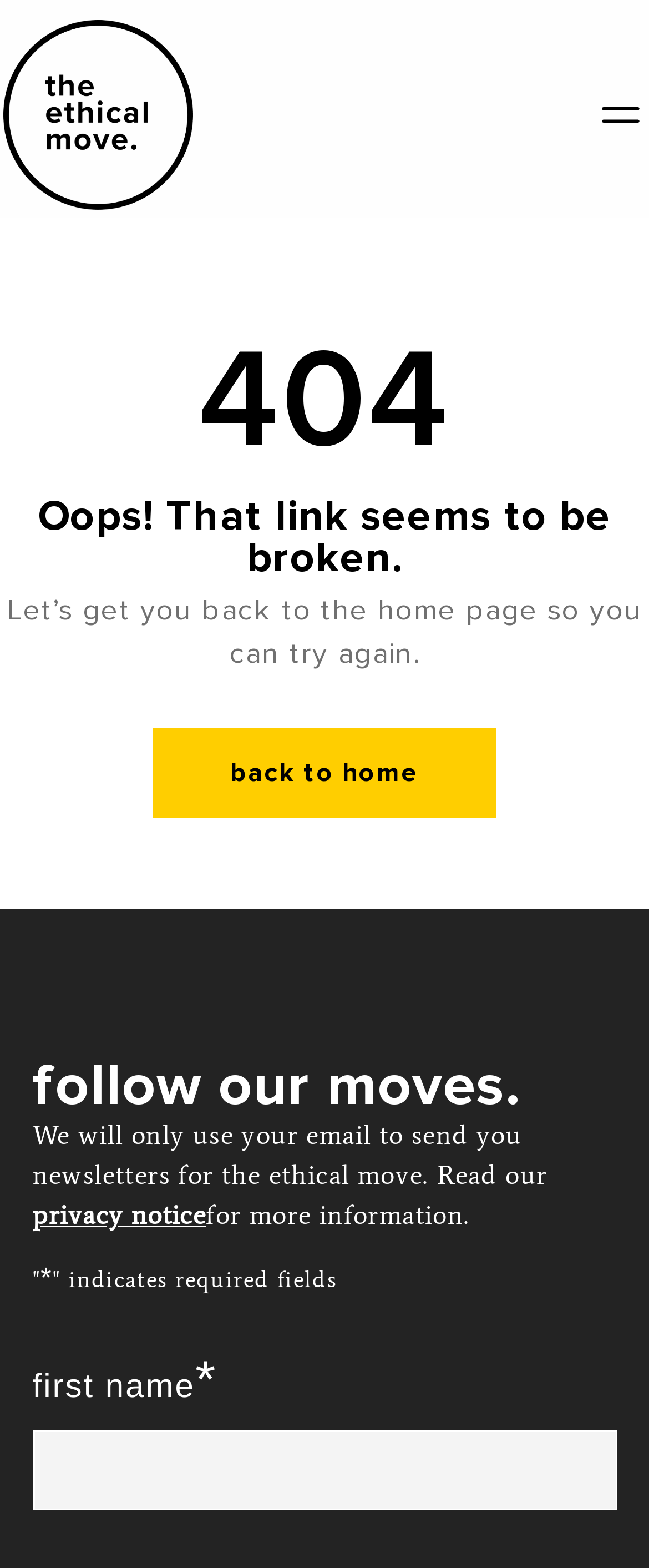Describe the webpage in detail, including text, images, and layout.

This webpage is a 404 error page from "The Ethical Move" website. At the top left, there is a link to "The Ethical Move" accompanied by a small image. On the top right, there is a button to toggle the mobile menu, which is represented by two small images. 

Below the top section, there is a large "404" text, indicating that the page is not found. 

Following the "404" text, there is a heading that says "Oops! That link seems to be broken." Below this heading, there is a paragraph of text that suggests going back to the home page to try again. 

Next to this paragraph, there is a link to go "back to home". On the left side of the page, there is a main menu navigation section with seven items: "home", "pledge", "about", "team", "get involved", "resources", and "blog". 

Further down the page, there is a heading that says "follow our moves." Below this heading, there is a section to sign up for newsletters. This section includes a text field to enter an email address, and a link to the "privacy notice" for more information. 

At the bottom of the page, there is a section to enter a first name, which is a required field.